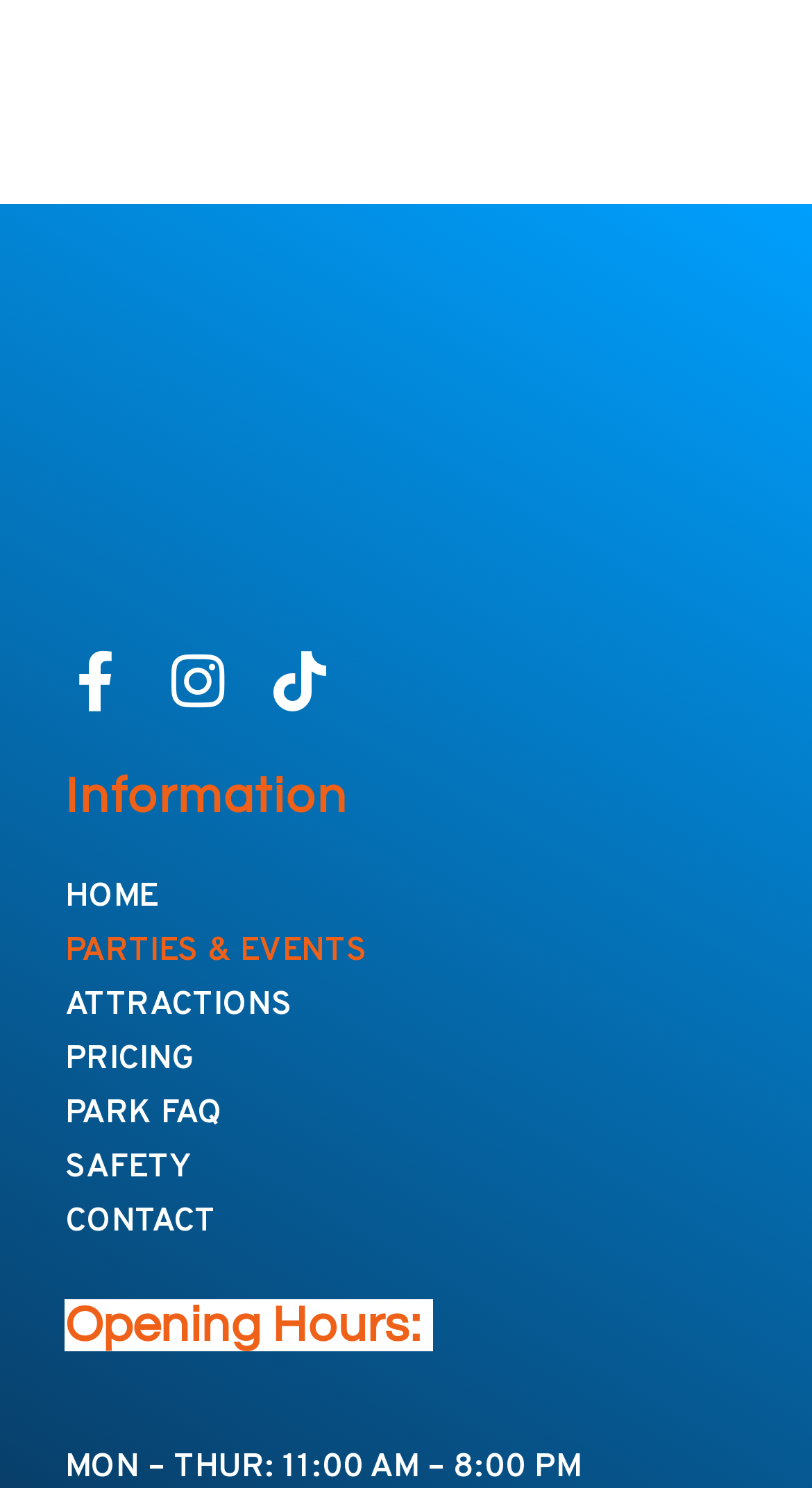Respond to the question below with a single word or phrase:
What are the opening hours on Monday to Thursday?

11:00 AM – 8:00 PM